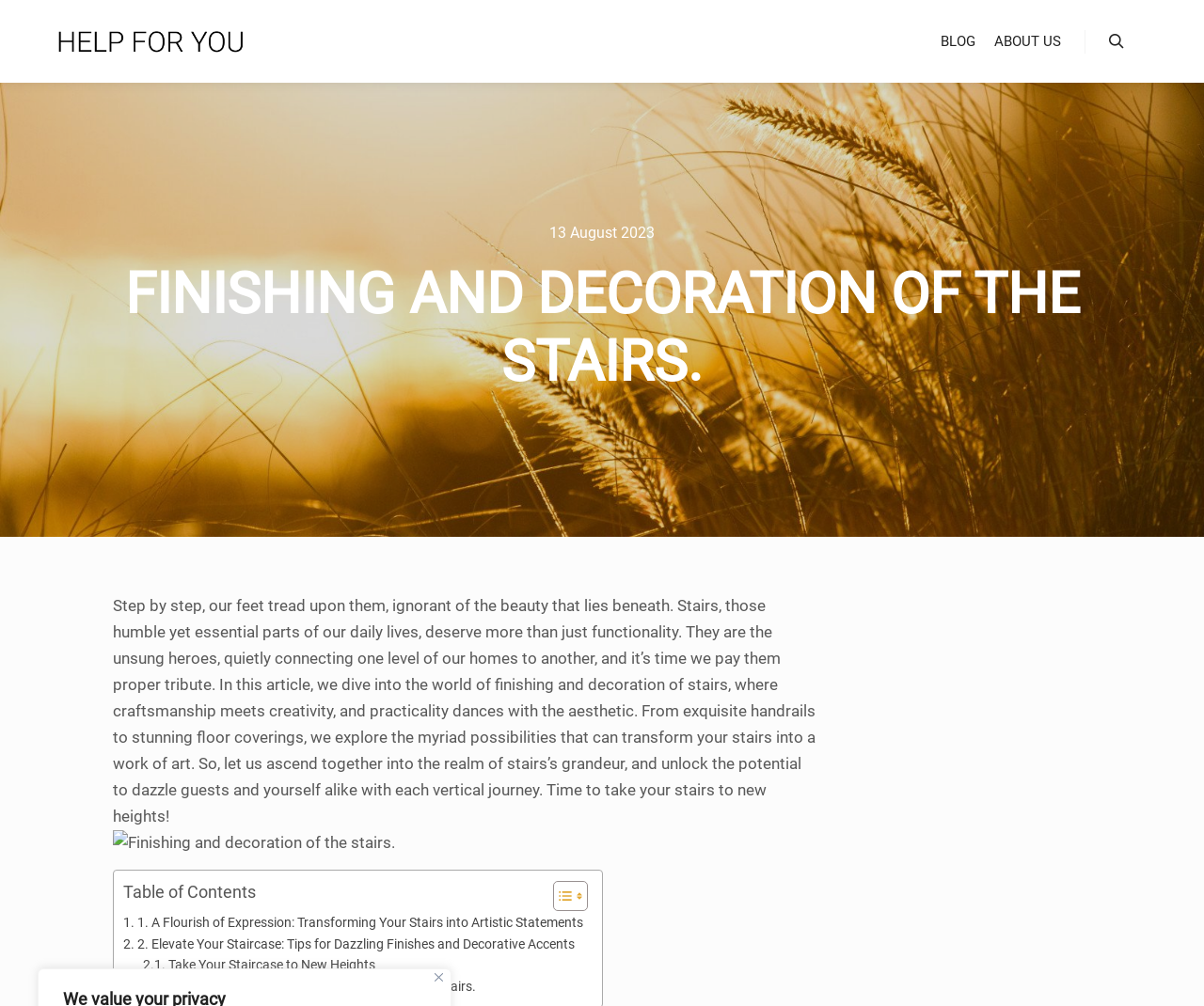Find the bounding box coordinates for the element described here: "Search".

[0.913, 0.029, 0.941, 0.053]